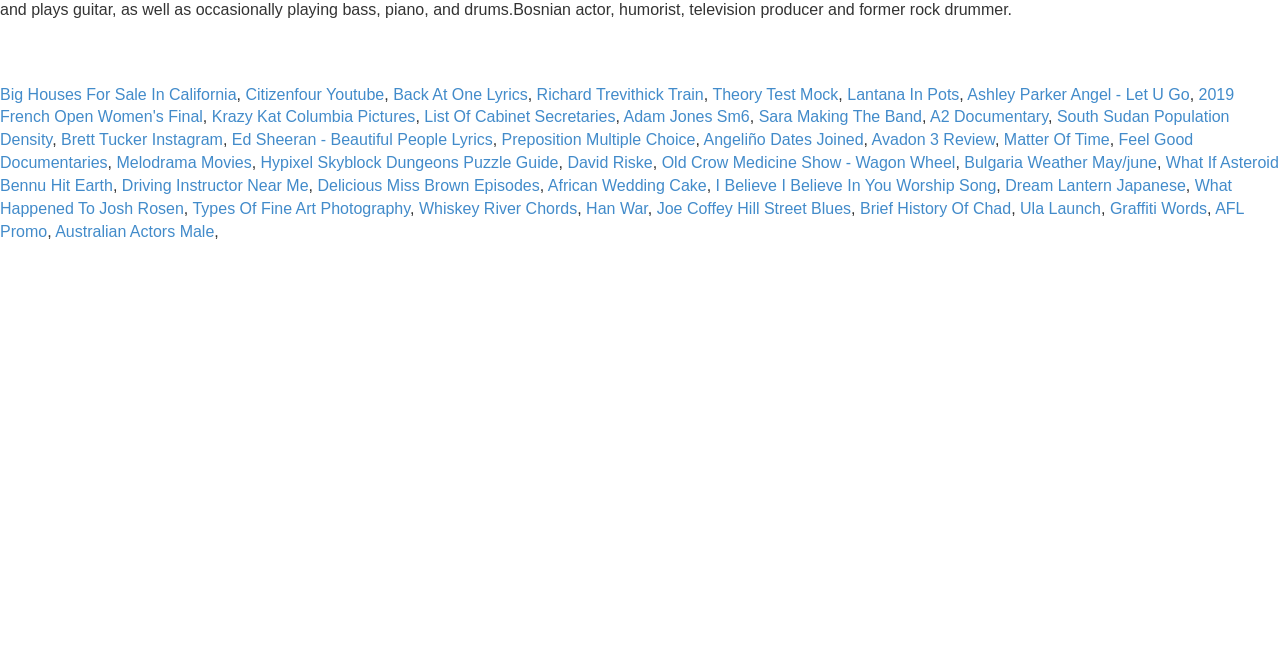Determine the bounding box coordinates for the UI element matching this description: "[🔎]".

None